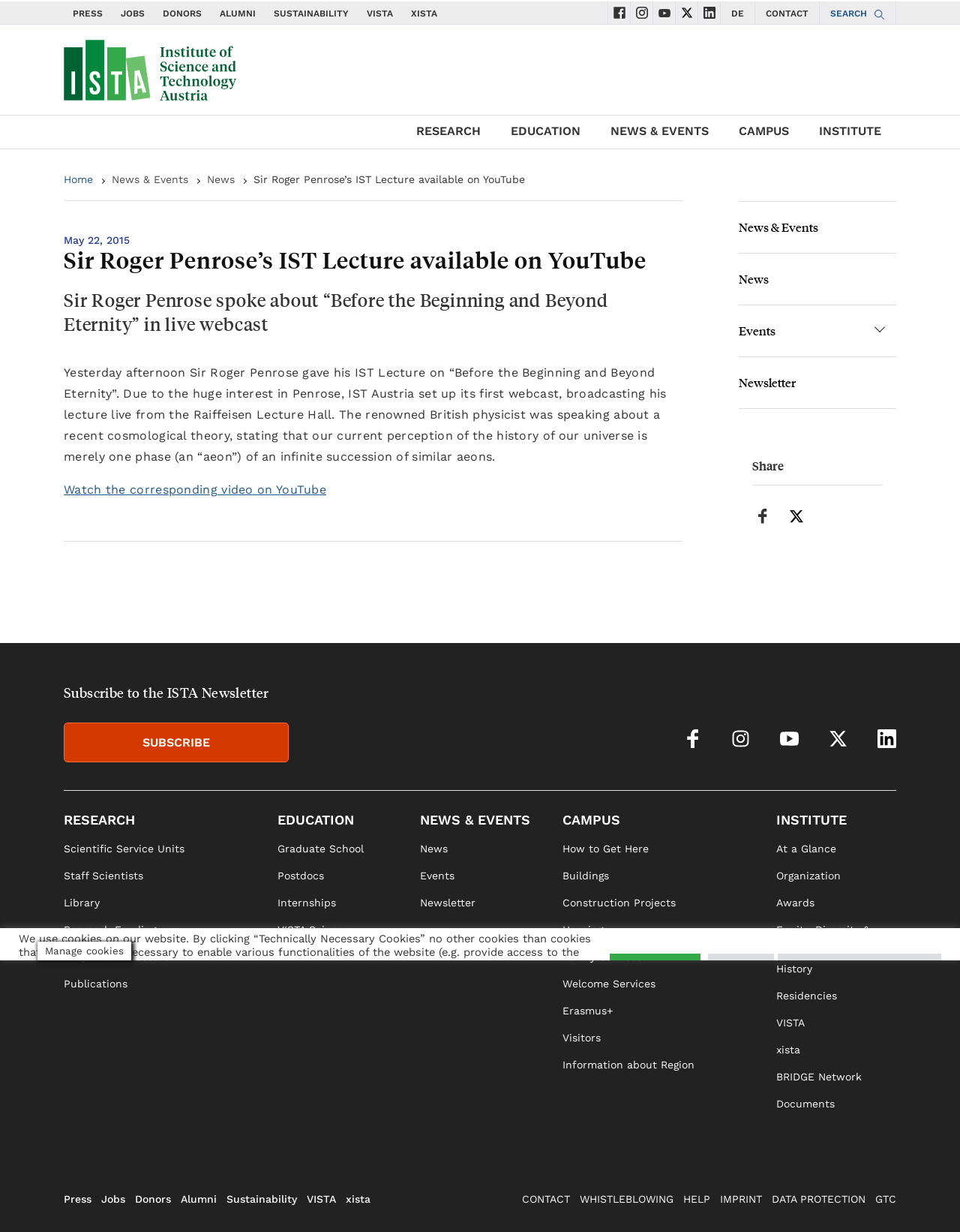Illustrate the webpage thoroughly, mentioning all important details.

The webpage is about Sir Roger Penrose's IST Lecture, which is available on YouTube. At the top, there is a navigation menu with links to various sections of the website, including PRESS, JOBS, DONORS, ALUMNI, SUSTAINABILITY, VISTA, and XISTA. Below this menu, there are social media icons for Facebook, Instagram, YouTube, Twitter, and LinkedIn.

The main content of the page is divided into three sections. The first section has a heading that reads "Sir Roger Penrose’s IST Lecture available on YouTube" and a brief description of the lecture. Below this, there is a link to watch the corresponding video on YouTube.

The second section has a heading that reads "News & Events" and lists links to news articles and events. There is also a section with links to share the content on Facebook and Twitter.

The third section is a footer that contains a heading "Subscribe to the ISTA Newsletter" and a button to subscribe. Below this, there are social media icons for Facebook, Instagram, YouTube, Twitter, and LinkedIn, along with links to various sections of the website, including RESEARCH, Scientific Service Units, Staff Scientists, and Library.

Overall, the webpage is well-organized and easy to navigate, with clear headings and concise text.